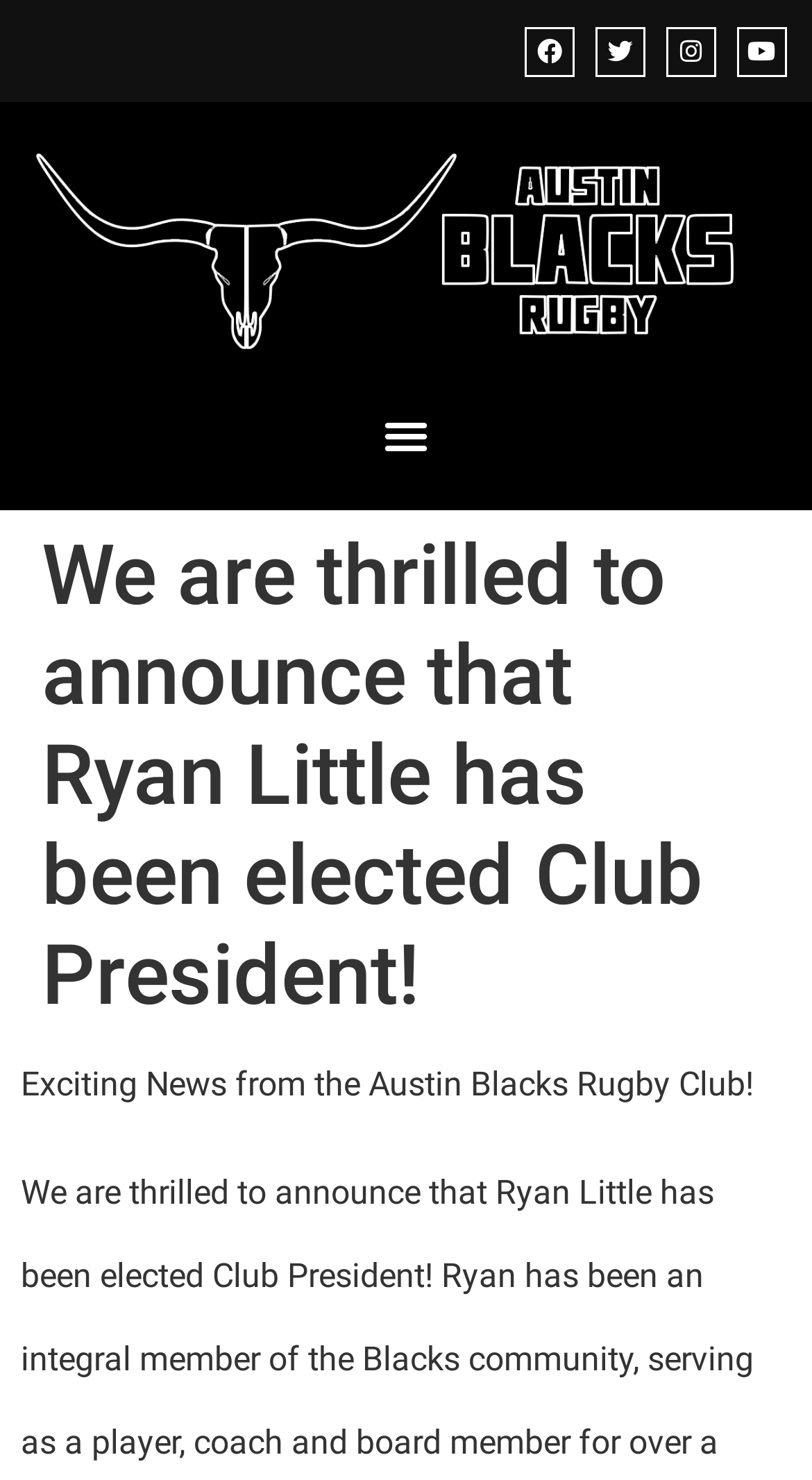Is the menu toggle button expanded?
Please answer using one word or phrase, based on the screenshot.

No